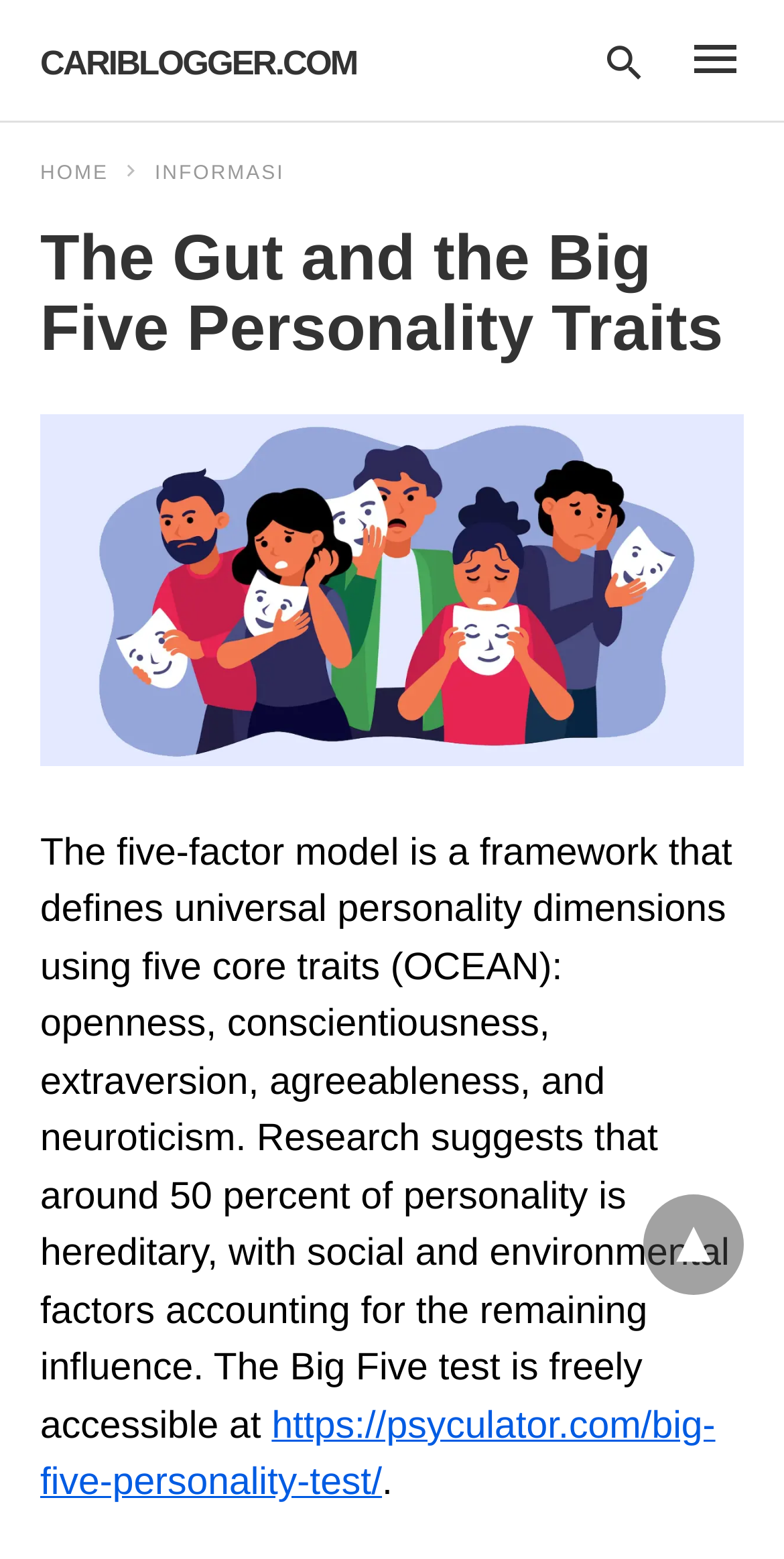What is the topic of the webpage?
Answer with a single word or short phrase according to what you see in the image.

Big Five Personality Traits